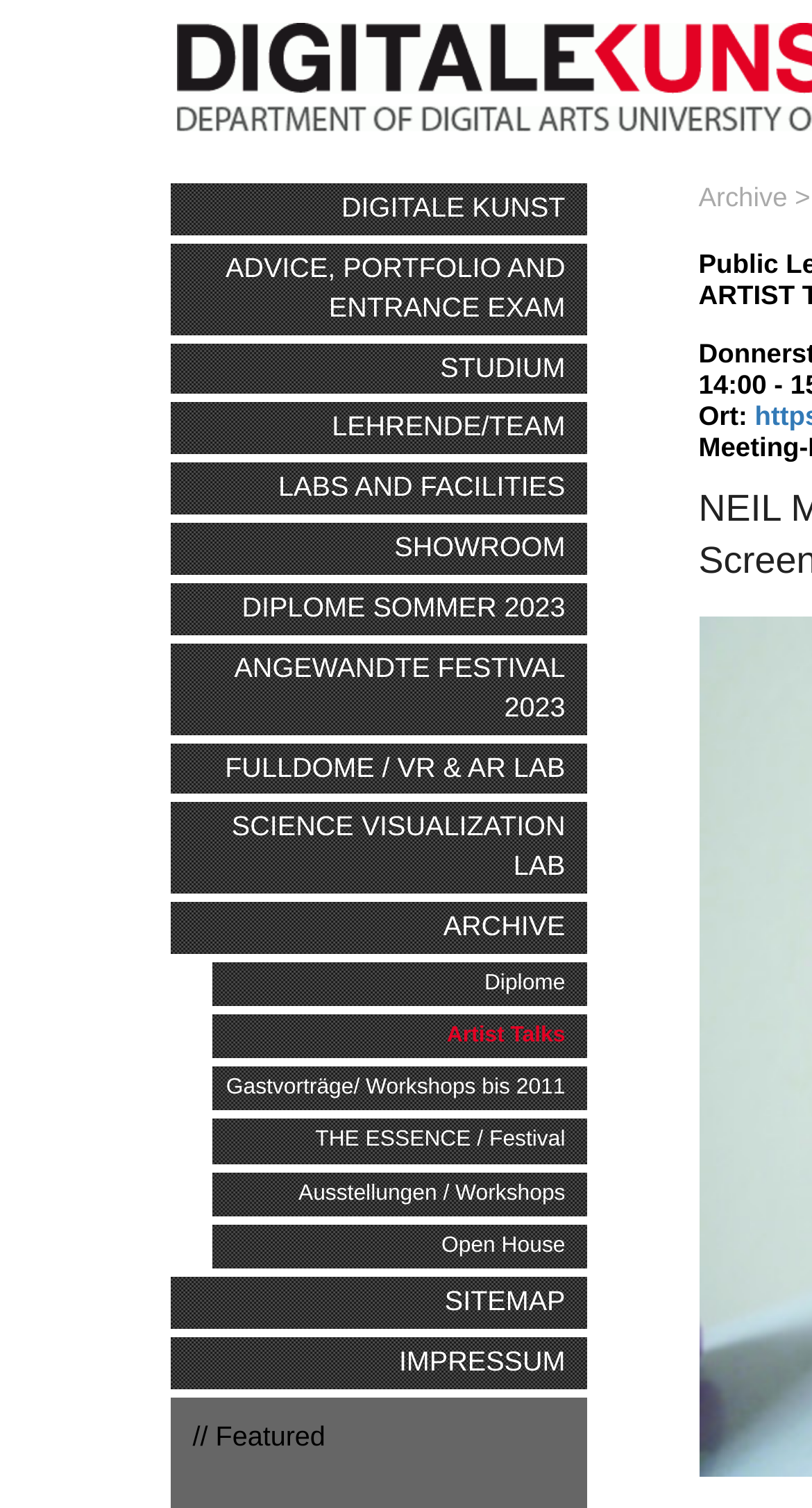What is the text next to 'Ort:'?
Using the visual information, respond with a single word or phrase.

None